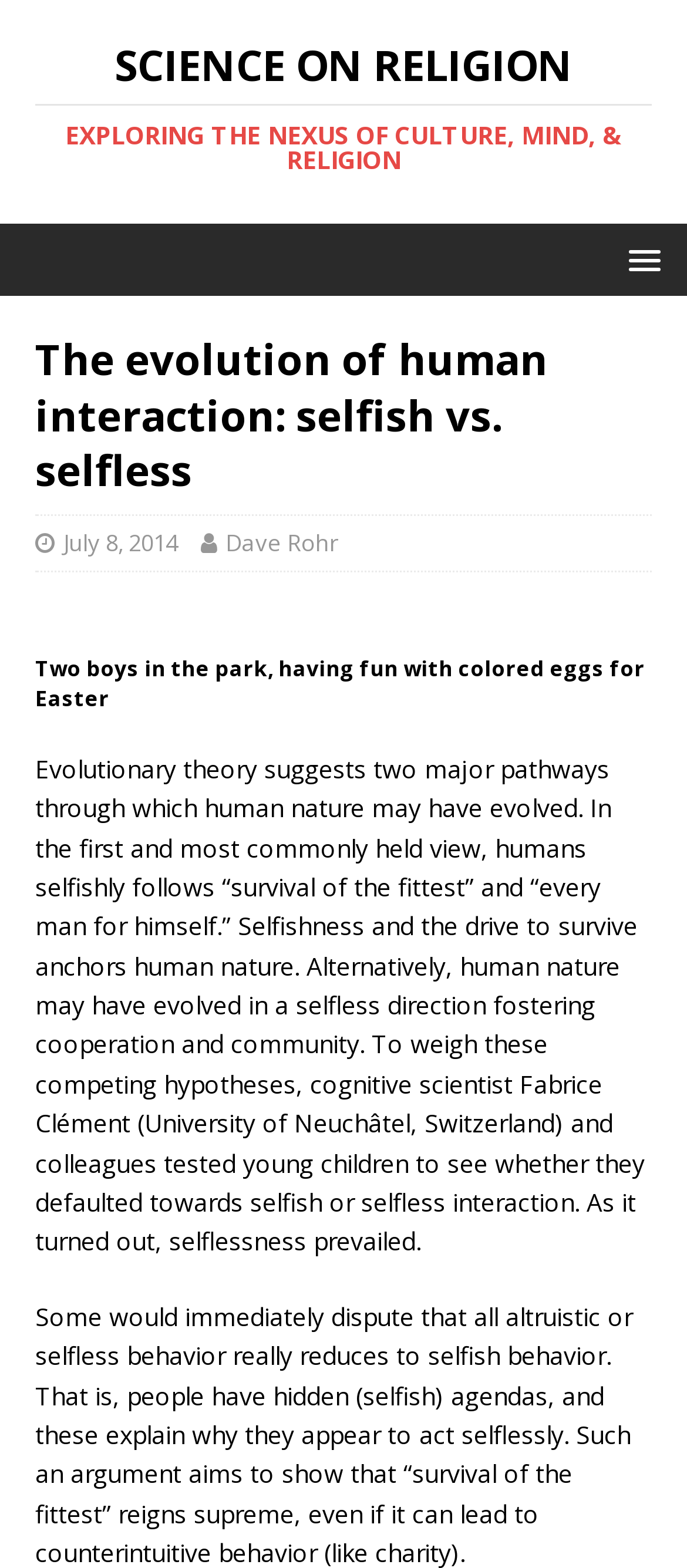Identify and provide the text content of the webpage's primary headline.

The evolution of human interaction: selfish vs. selfless